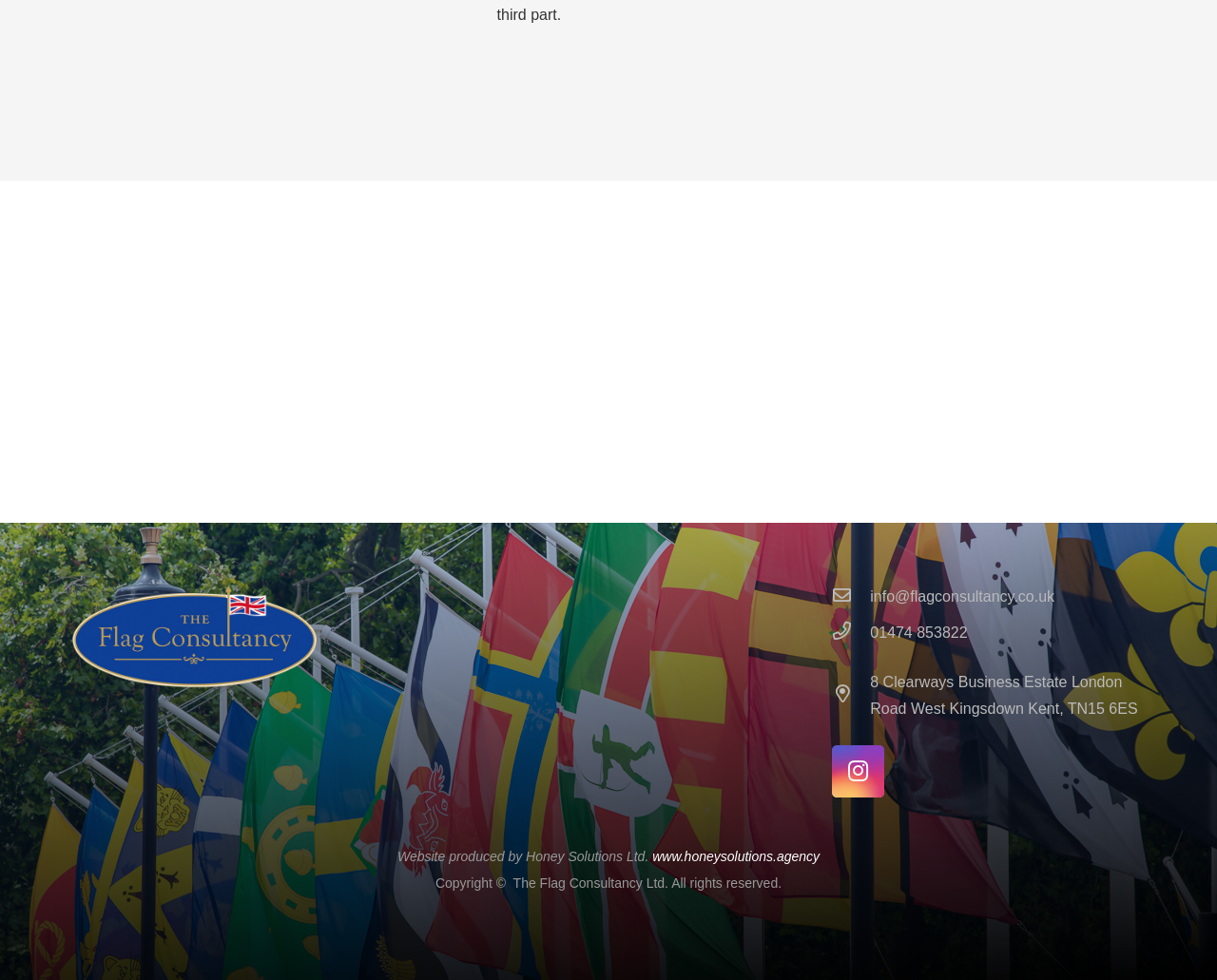What is the company email?
Give a single word or phrase as your answer by examining the image.

info@flagconsultancy.co.uk